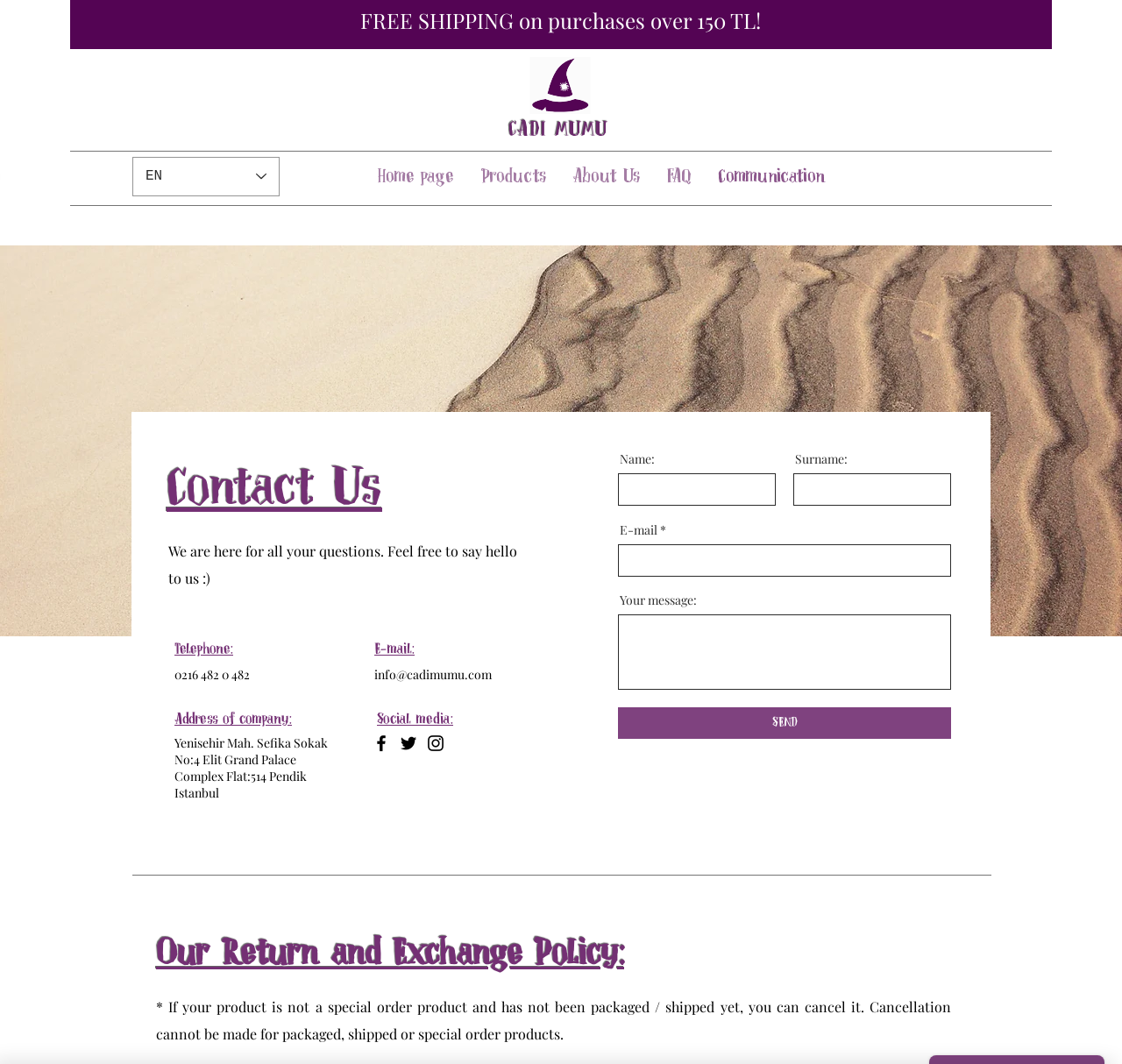What social media platforms does the company have?
Please provide a detailed and thorough answer to the question.

I found the social media platforms by looking at the 'Social media:' section, where they are listed as links with corresponding icons.